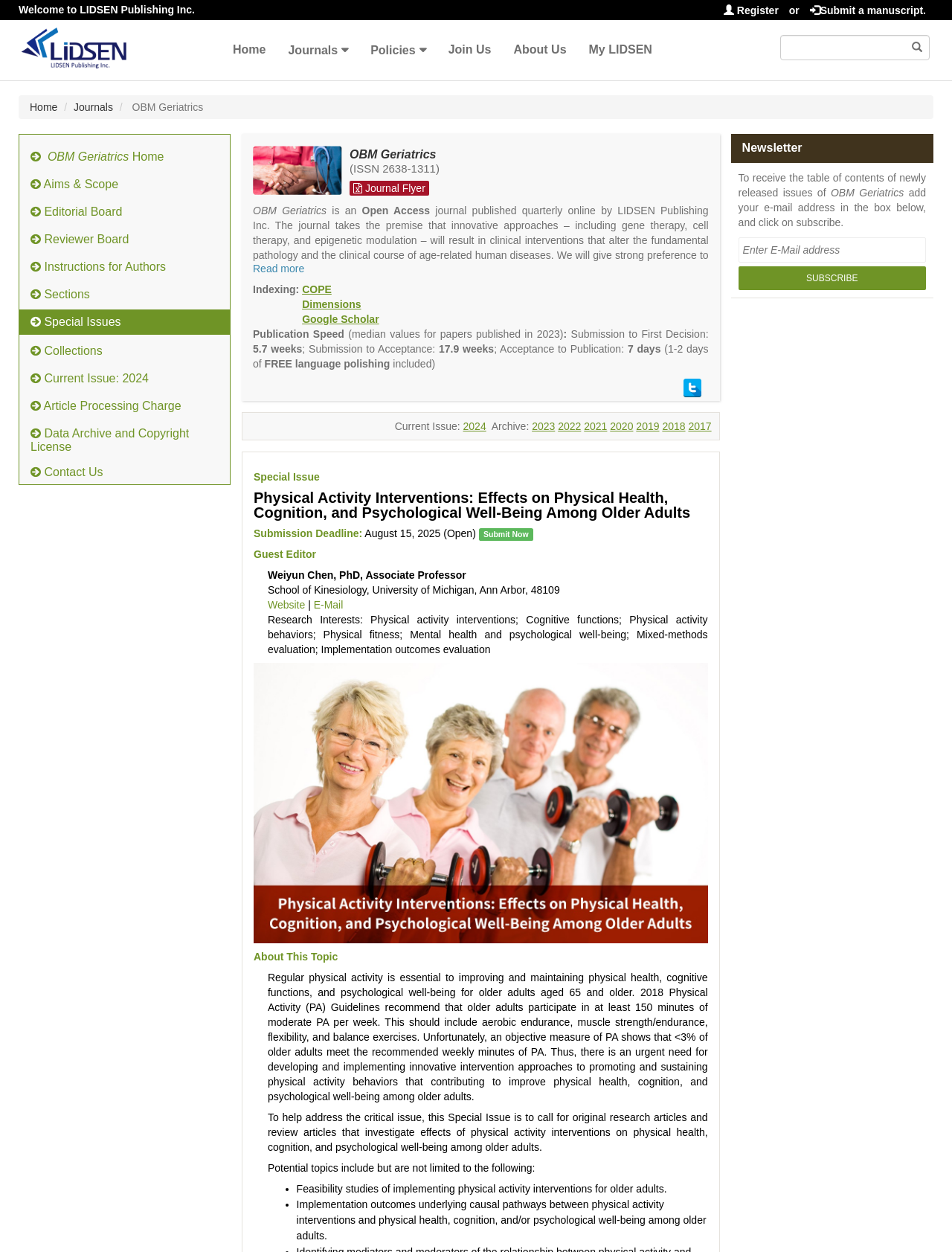Specify the bounding box coordinates of the element's region that should be clicked to achieve the following instruction: "Go to Home". The bounding box coordinates consist of four float numbers between 0 and 1, in the format [left, top, right, bottom].

[0.233, 0.016, 0.291, 0.064]